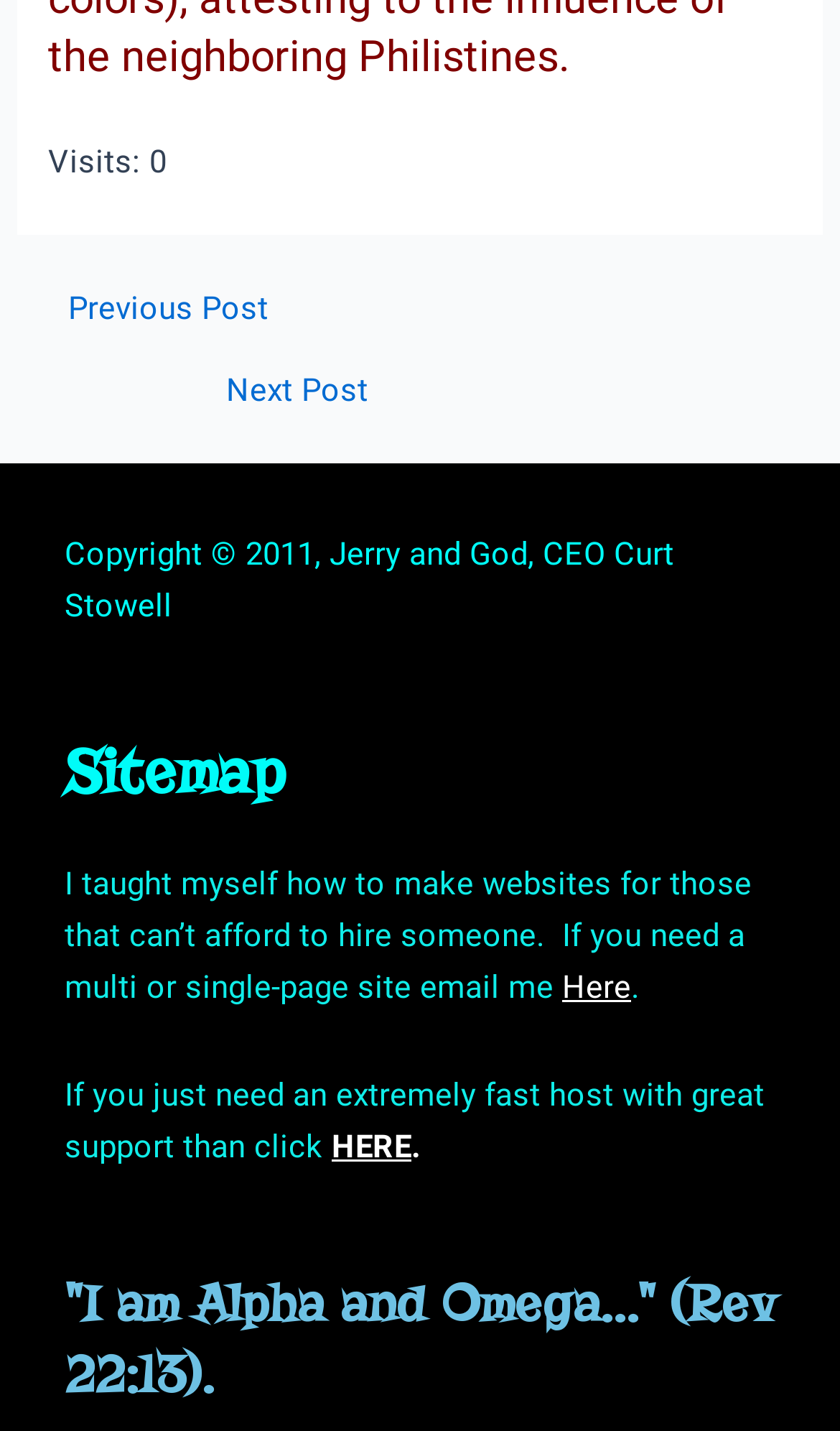Please respond to the question with a concise word or phrase:
What is the current visit count?

0